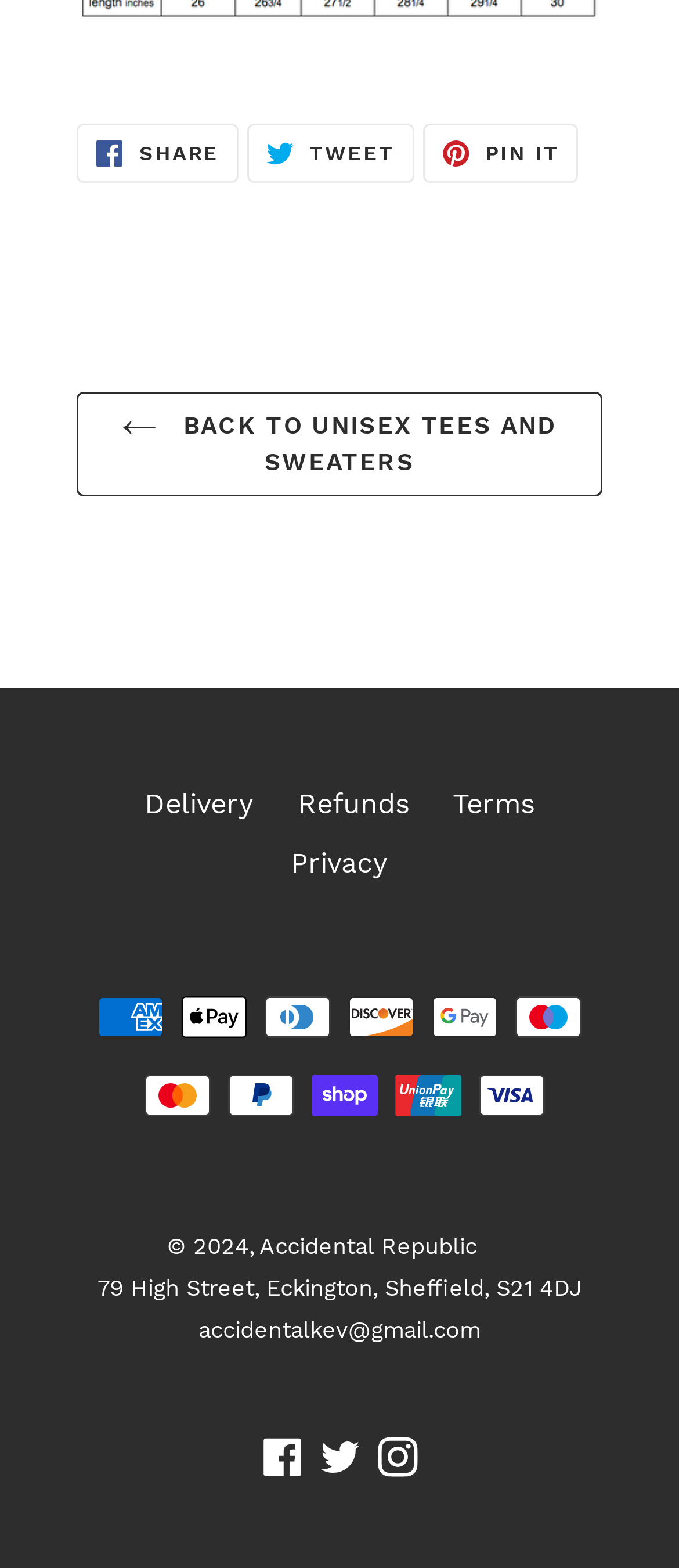Using the element description: "accidentalkev@gmail.com", determine the bounding box coordinates. The coordinates should be in the format [left, top, right, bottom], with values between 0 and 1.

[0.292, 0.839, 0.708, 0.856]